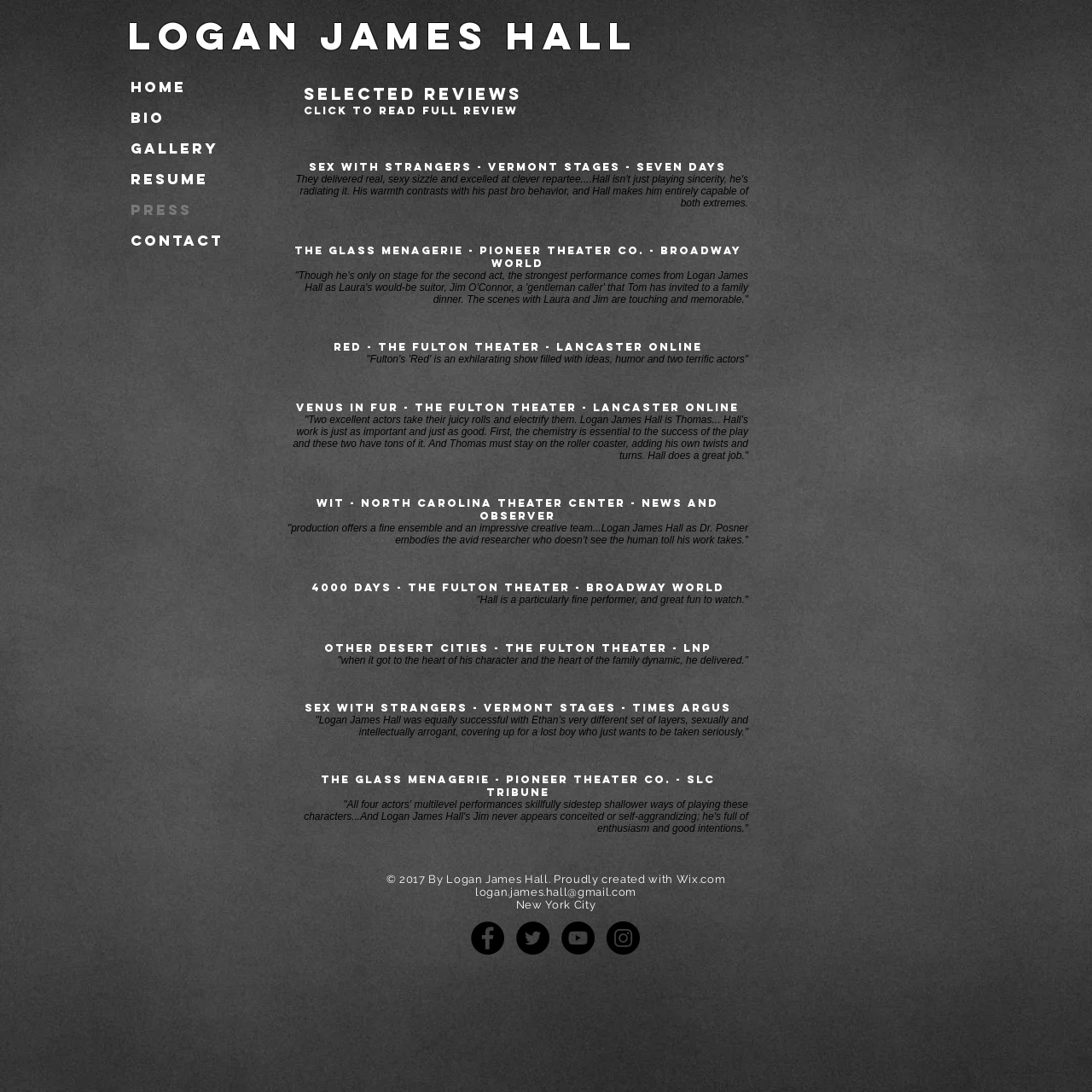Find the bounding box coordinates corresponding to the UI element with the description: "Blow Out the Moon". The coordinates should be formatted as [left, top, right, bottom], with values as floats between 0 and 1.

None